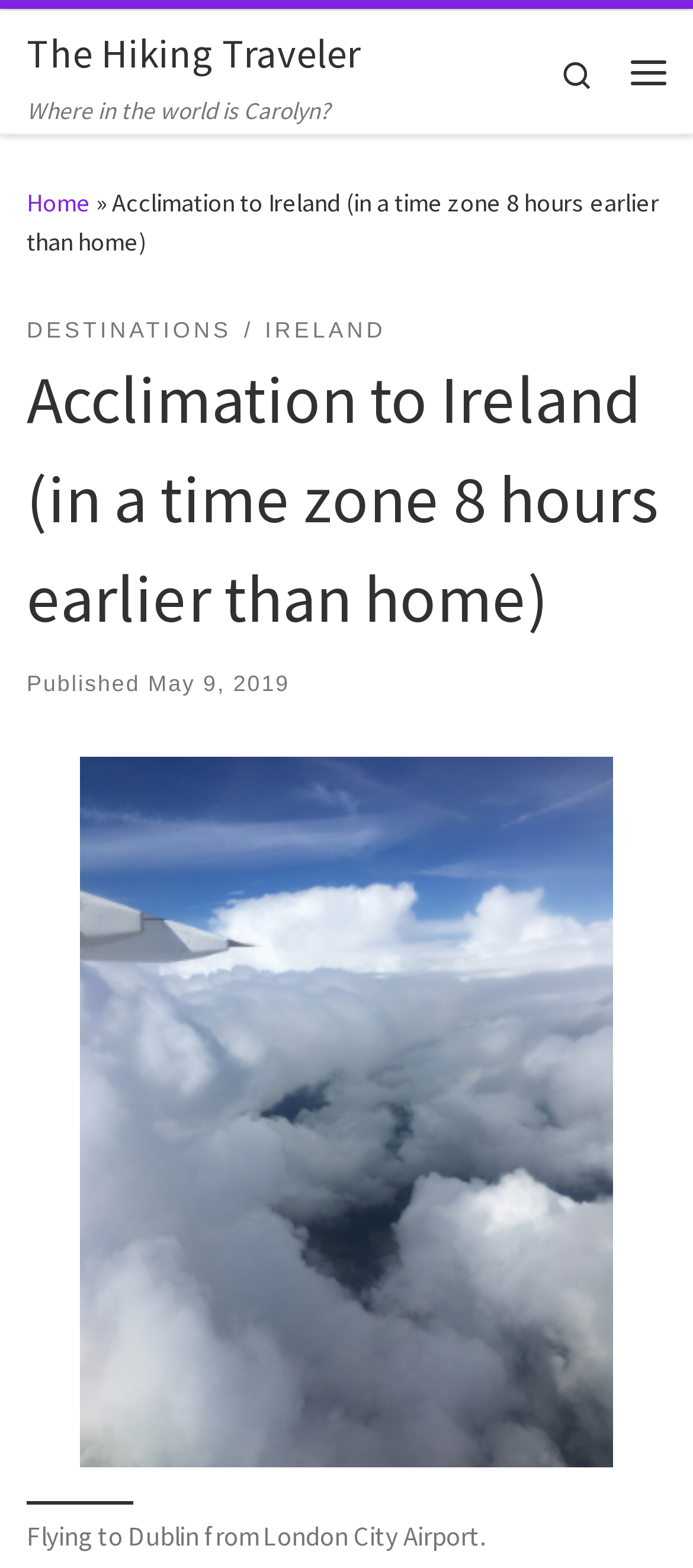Can you extract the primary headline text from the webpage?

Acclimation to Ireland (in a time zone 8 hours earlier than home)